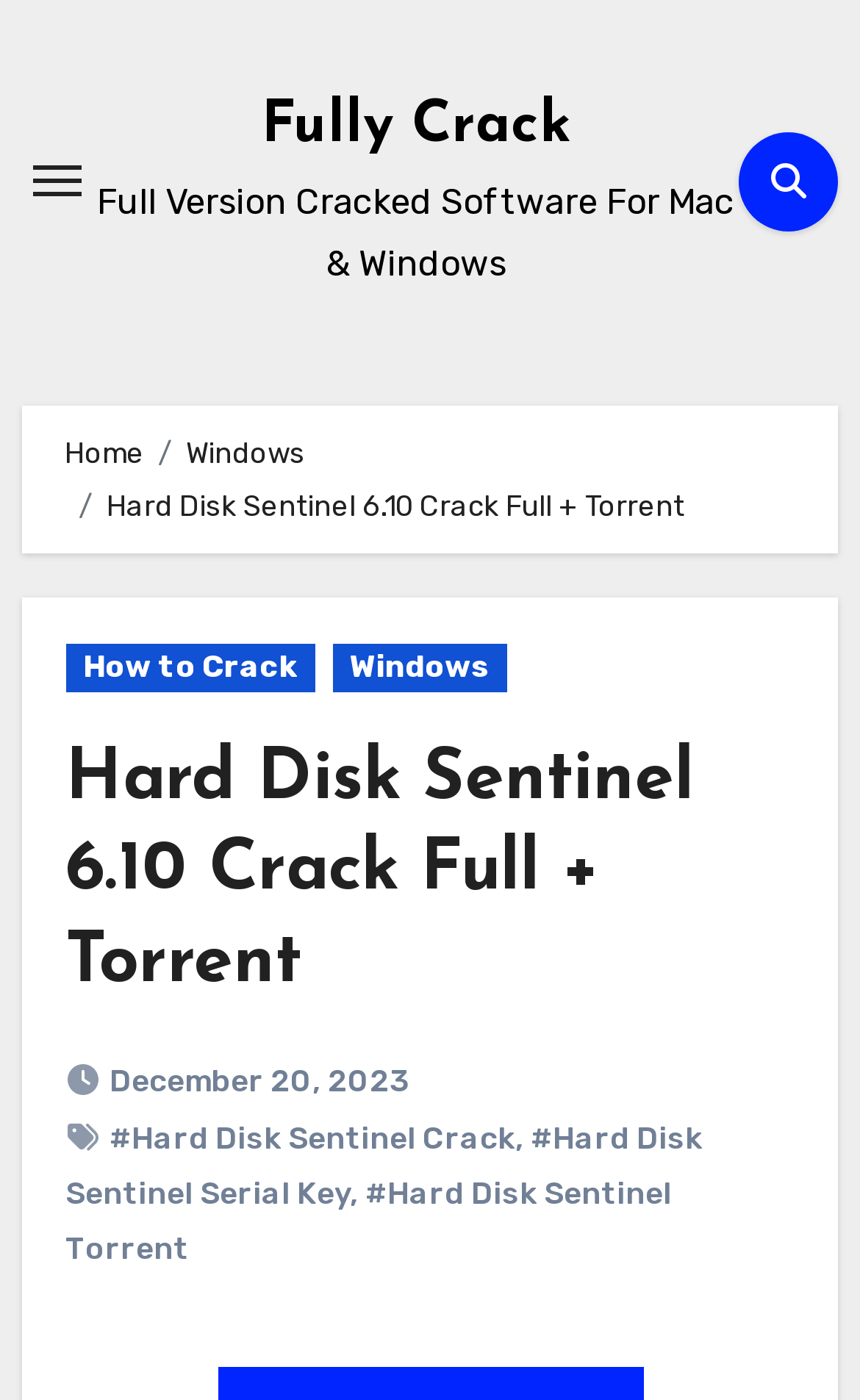What is the navigation menu item?
From the details in the image, provide a complete and detailed answer to the question.

The breadcrumb navigation menu contains a link 'Home', which is a common navigation menu item, indicating that the webpage has a home page or a main section.